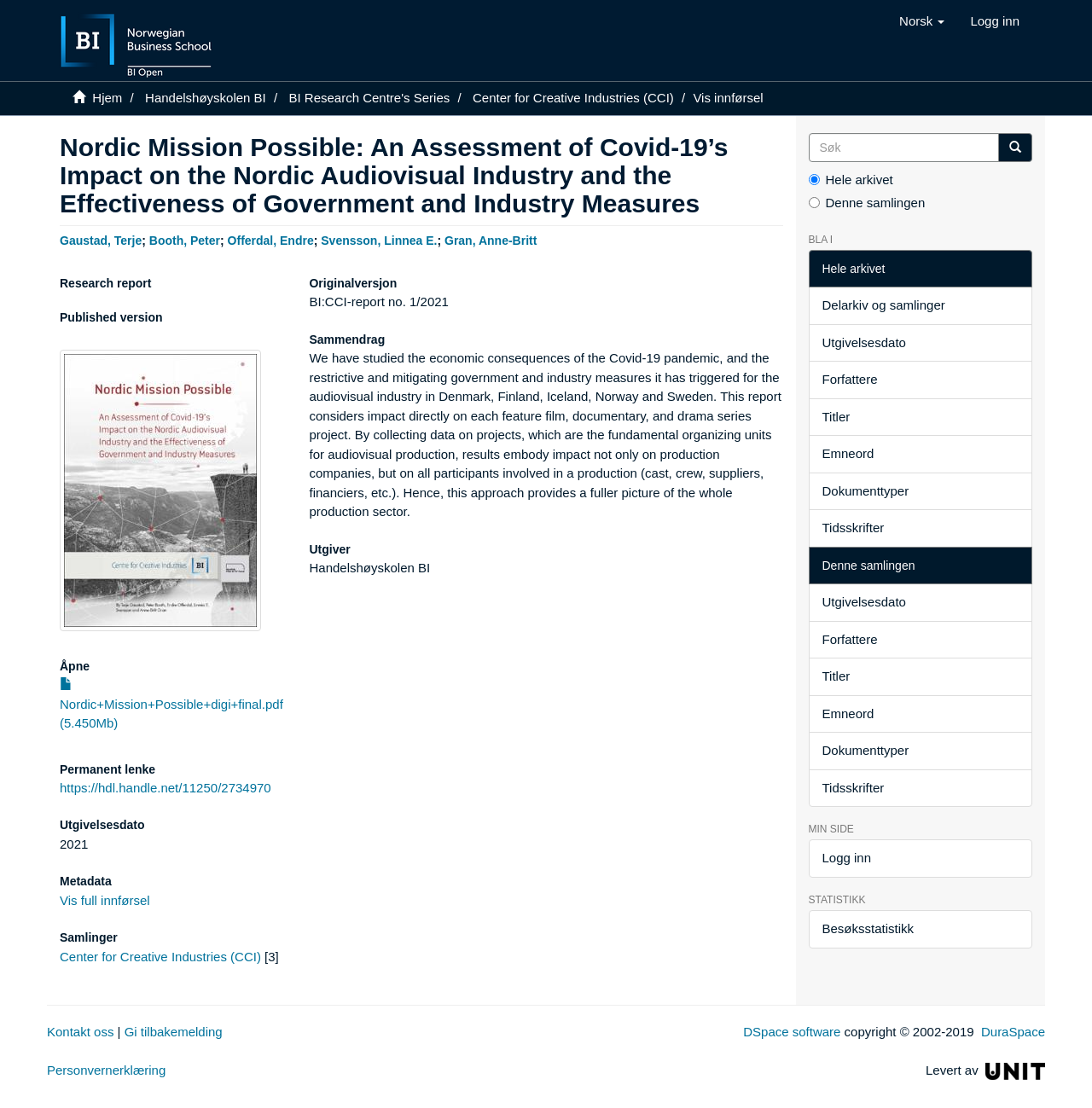Pinpoint the bounding box coordinates for the area that should be clicked to perform the following instruction: "Contact us".

[0.043, 0.925, 0.104, 0.938]